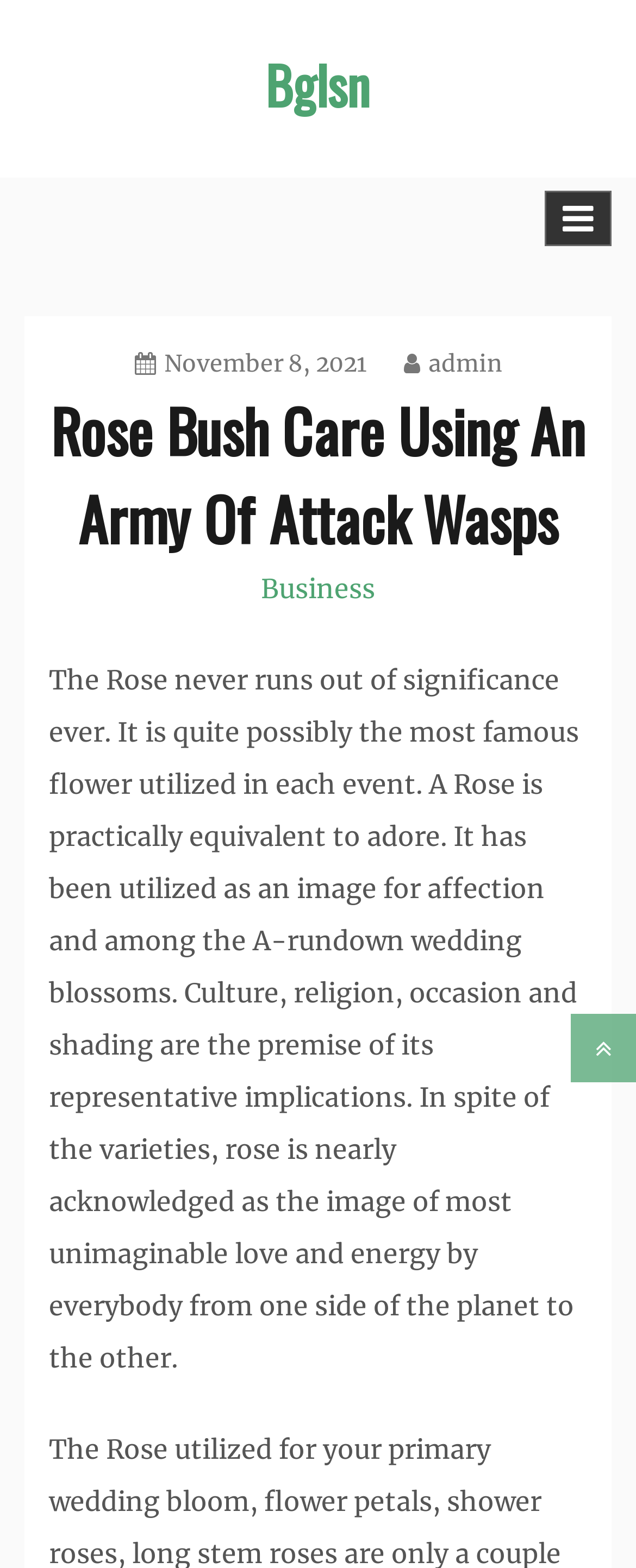What is the title or heading displayed on the webpage?

Rose Bush Care Using An Army Of Attack Wasps